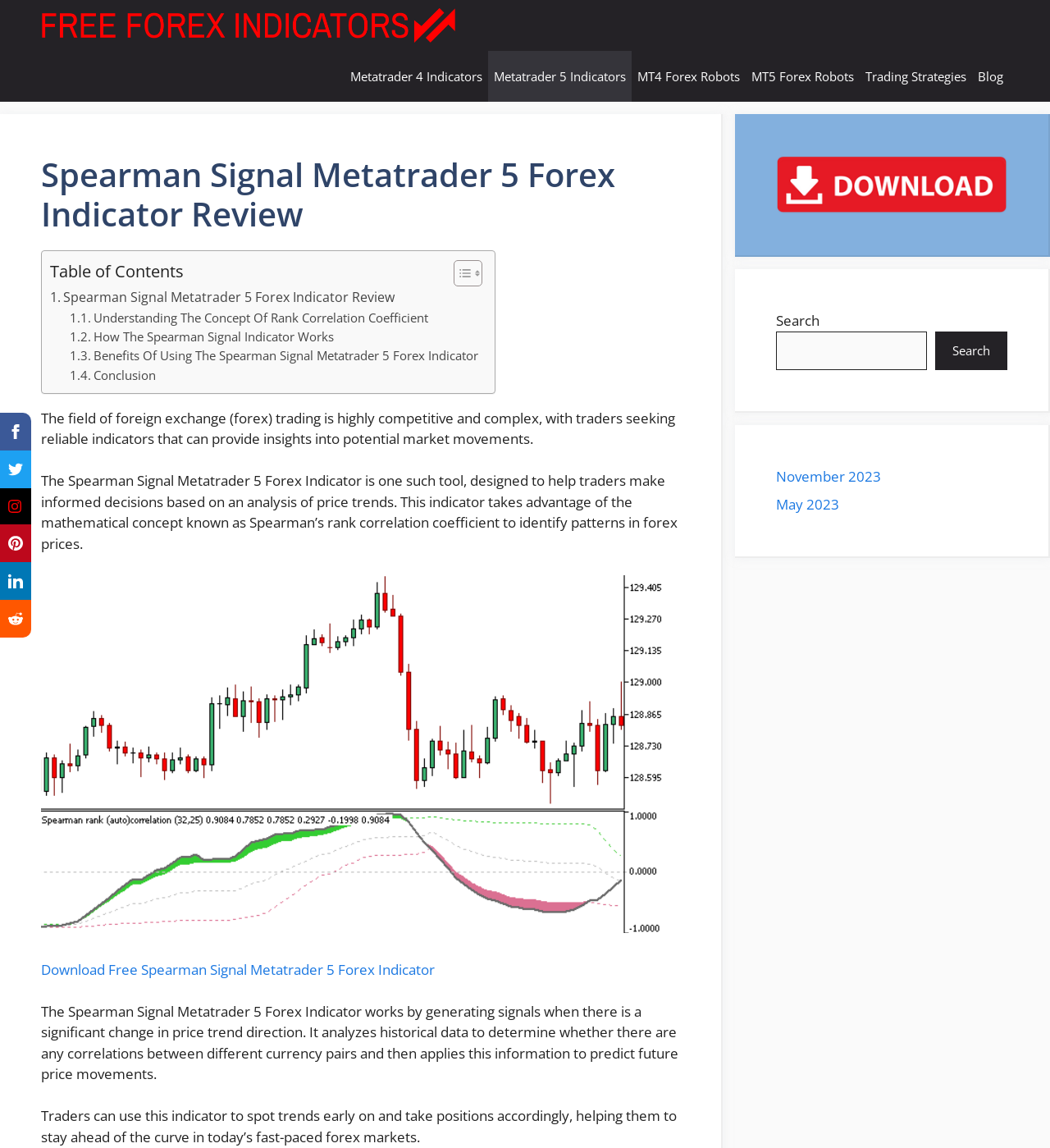What is the purpose of the Spearman Signal indicator?
Give a comprehensive and detailed explanation for the question.

I found the answer by reading the text on the webpage, which states that 'The Spearman Signal Metatrader 5 Forex Indicator is one such tool, designed to help traders make informed decisions based on an analysis of price trends.' This suggests that the purpose of the indicator is to assist traders in making informed decisions.